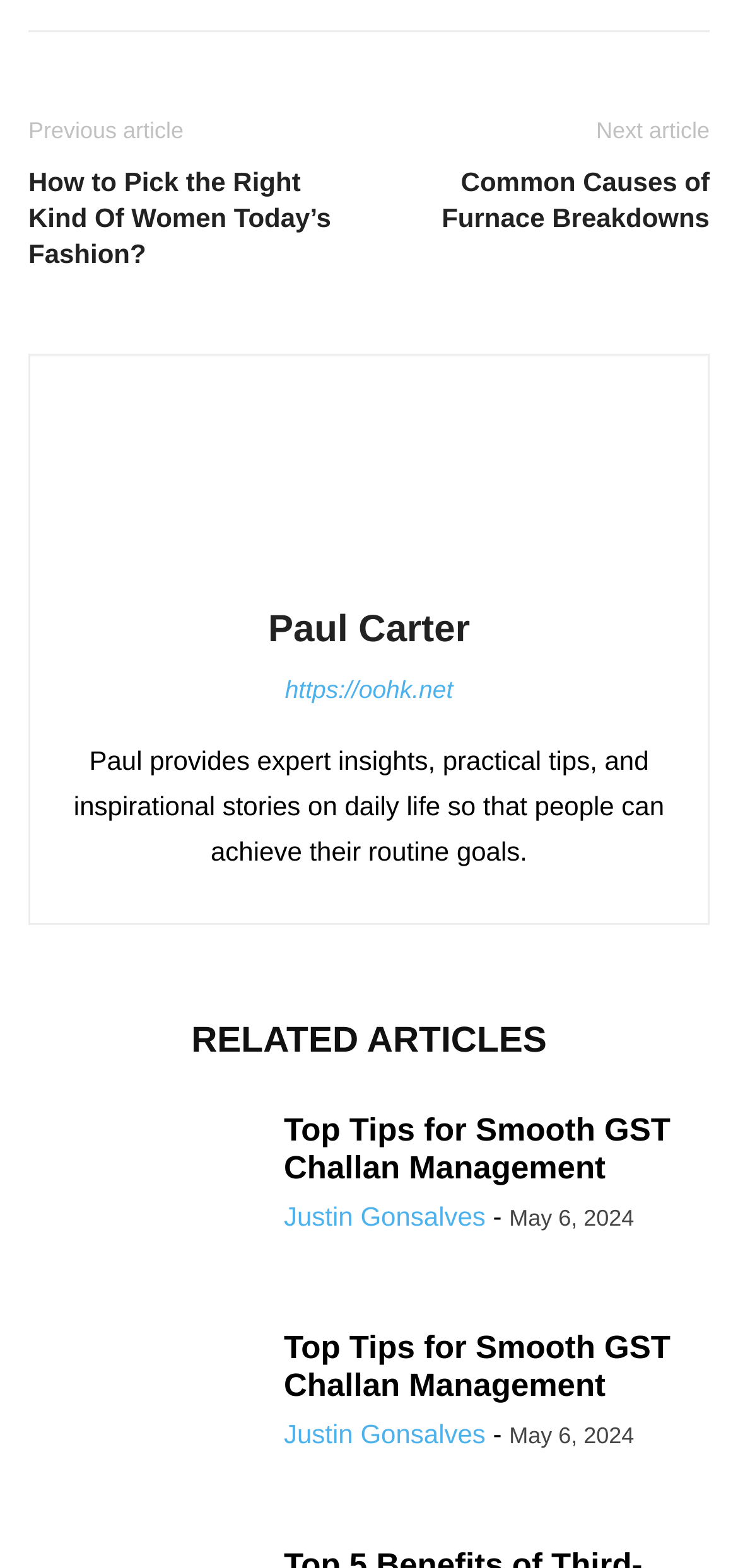Identify the bounding box coordinates of the clickable region necessary to fulfill the following instruction: "View the author's profile". The bounding box coordinates should be four float numbers between 0 and 1, i.e., [left, top, right, bottom].

[0.372, 0.359, 0.628, 0.378]